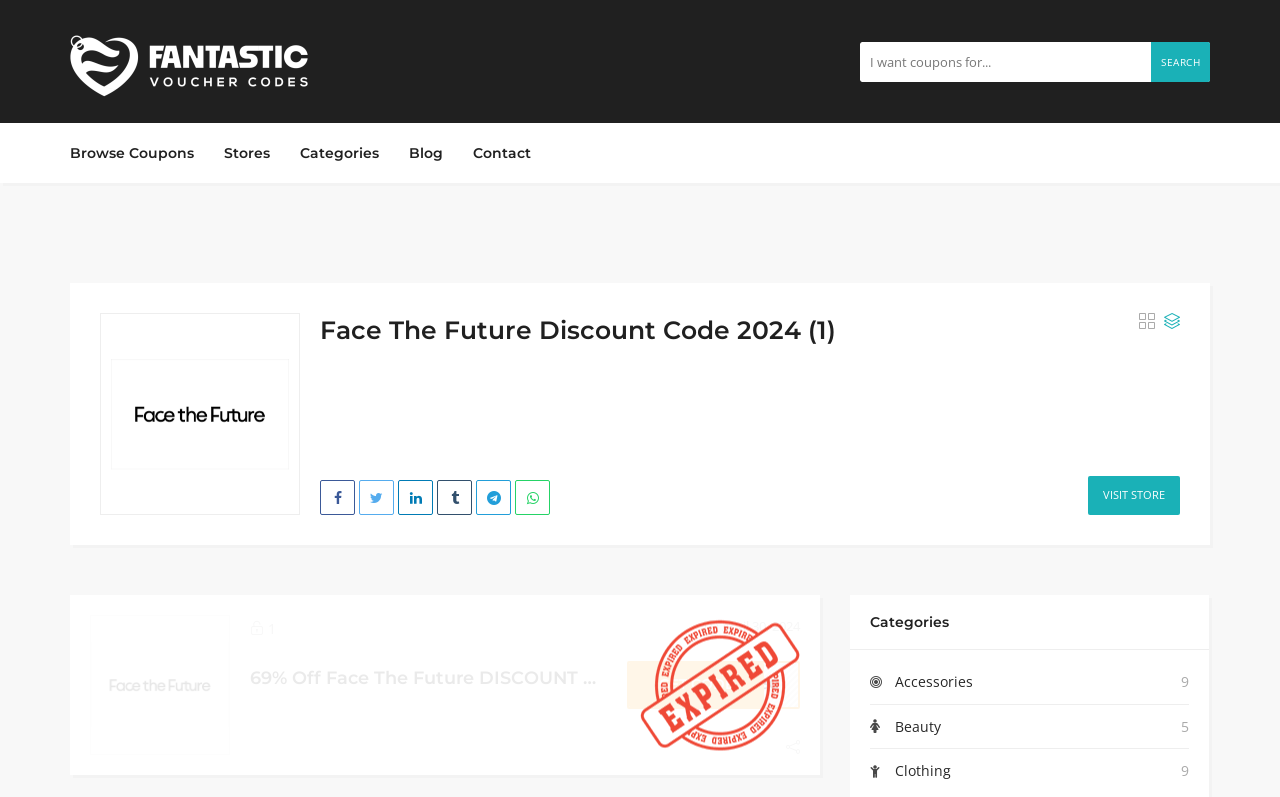Locate the bounding box for the described UI element: "Visit Store". Ensure the coordinates are four float numbers between 0 and 1, formatted as [left, top, right, bottom].

[0.85, 0.598, 0.922, 0.646]